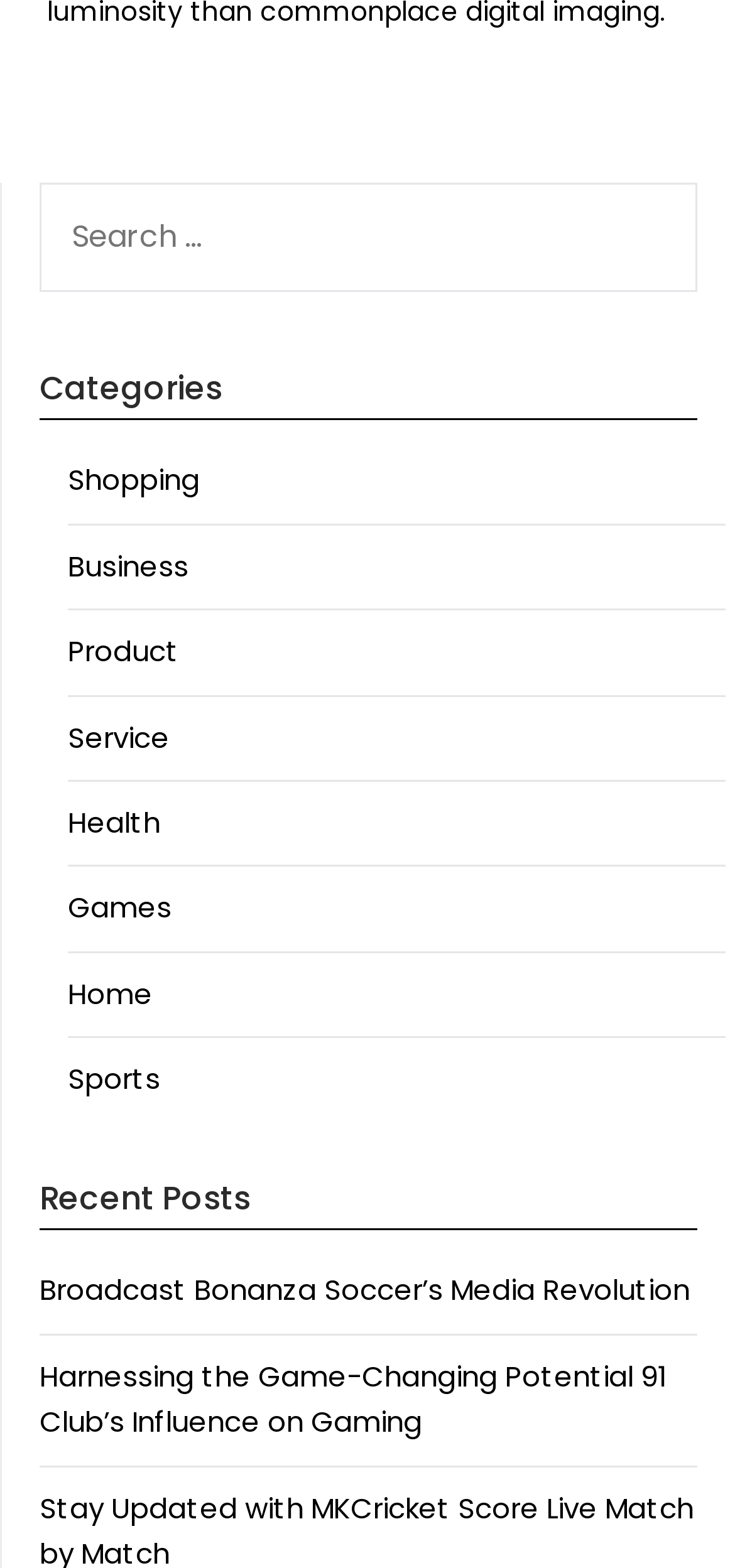Please determine the bounding box coordinates of the section I need to click to accomplish this instruction: "search for something".

[0.054, 0.117, 0.949, 0.187]